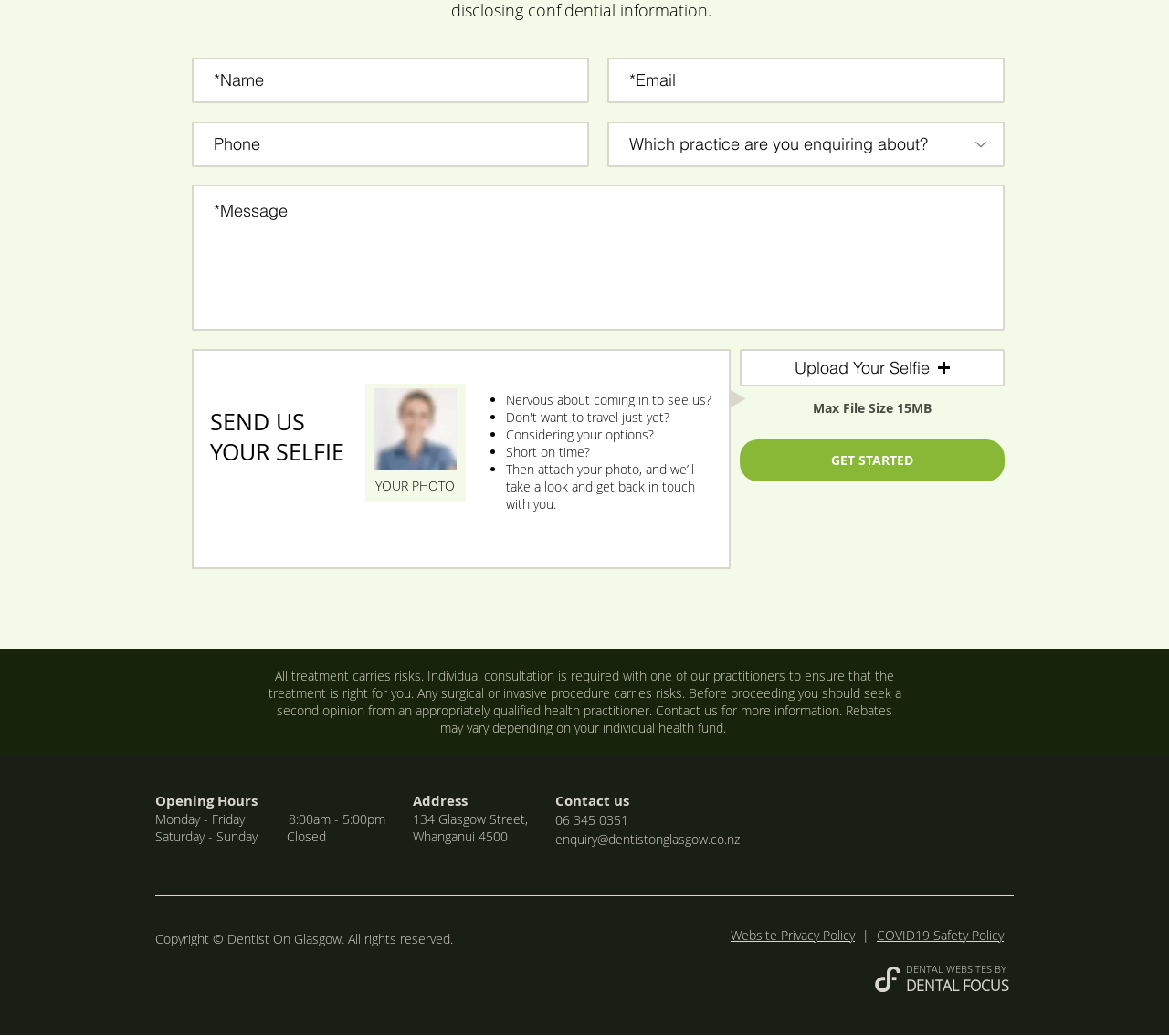Please find the bounding box coordinates of the element's region to be clicked to carry out this instruction: "Send us an email".

[0.475, 0.802, 0.633, 0.818]